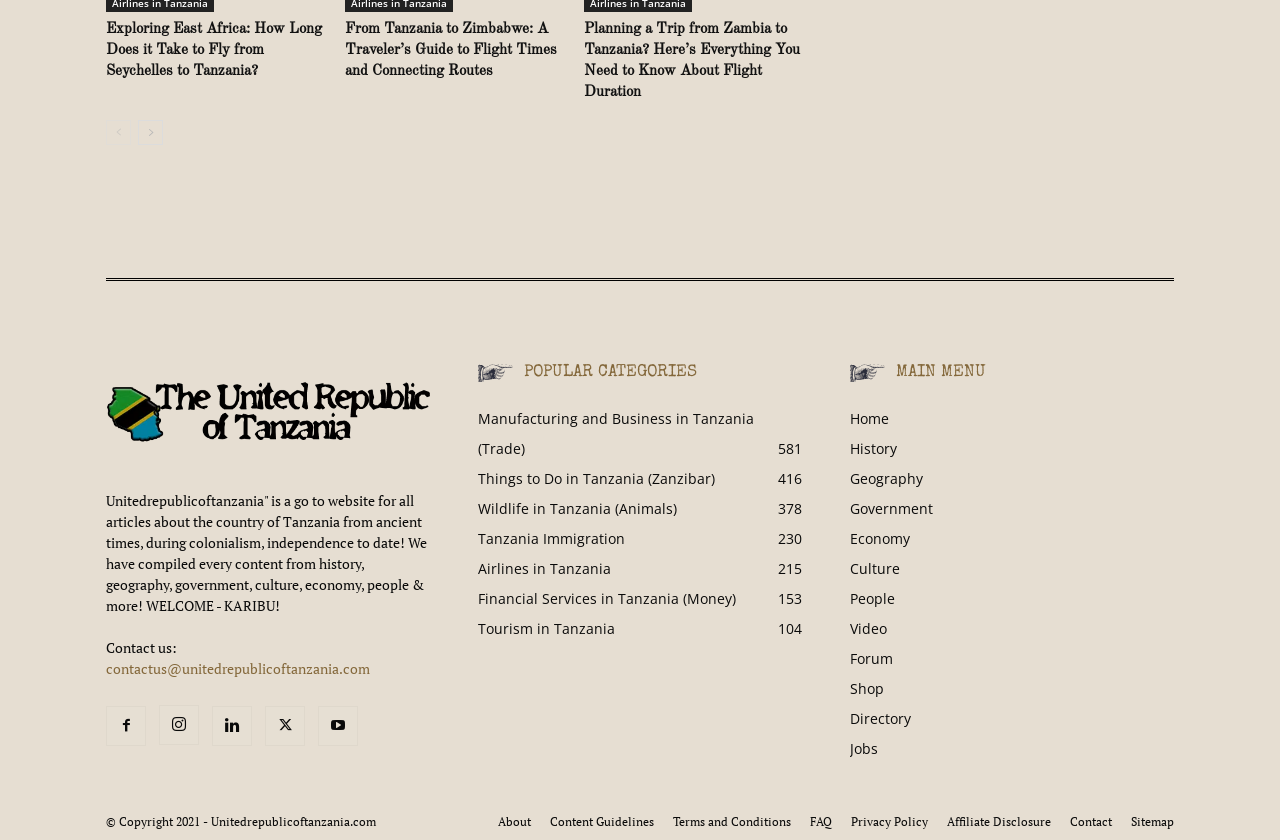Please specify the bounding box coordinates of the region to click in order to perform the following instruction: "View popular categories".

[0.373, 0.425, 0.627, 0.462]